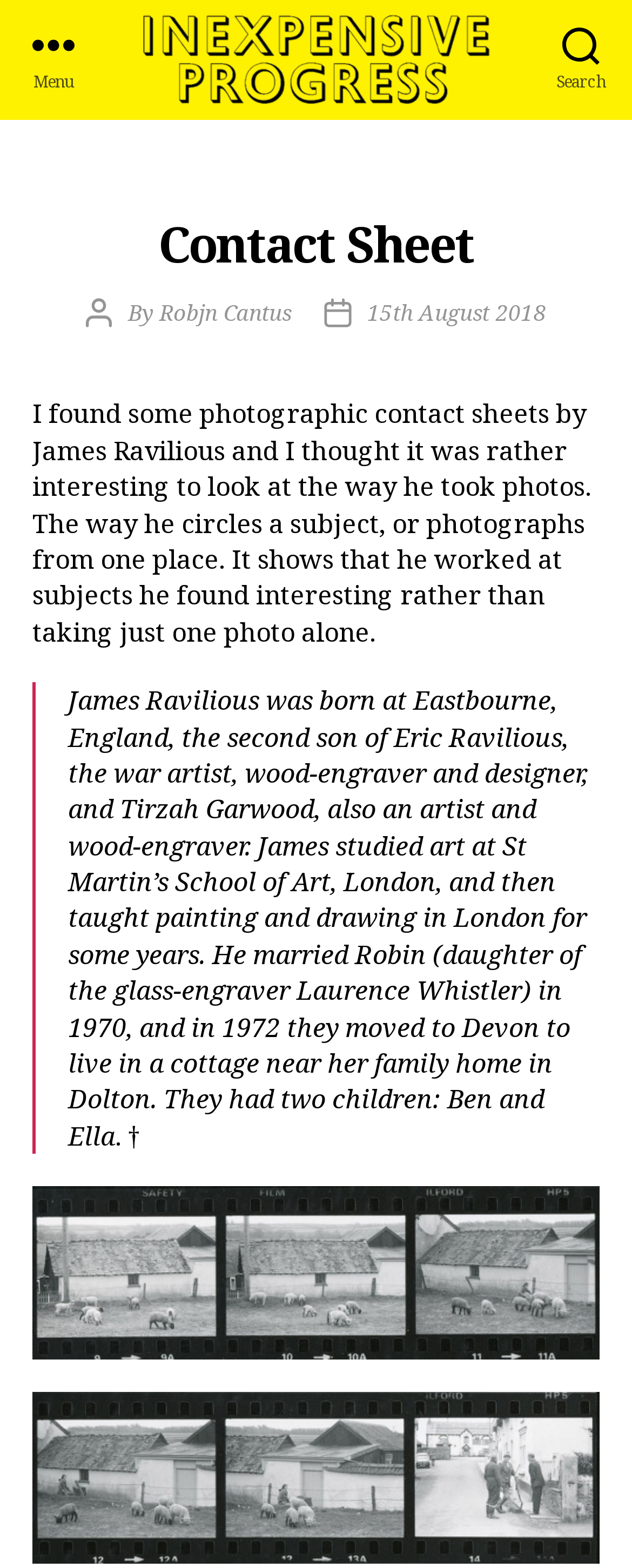What is the author's name?
Carefully analyze the image and provide a detailed answer to the question.

I found the author's name by looking at the text 'By' followed by a link 'Robjn Cantus' in the header section of the webpage.